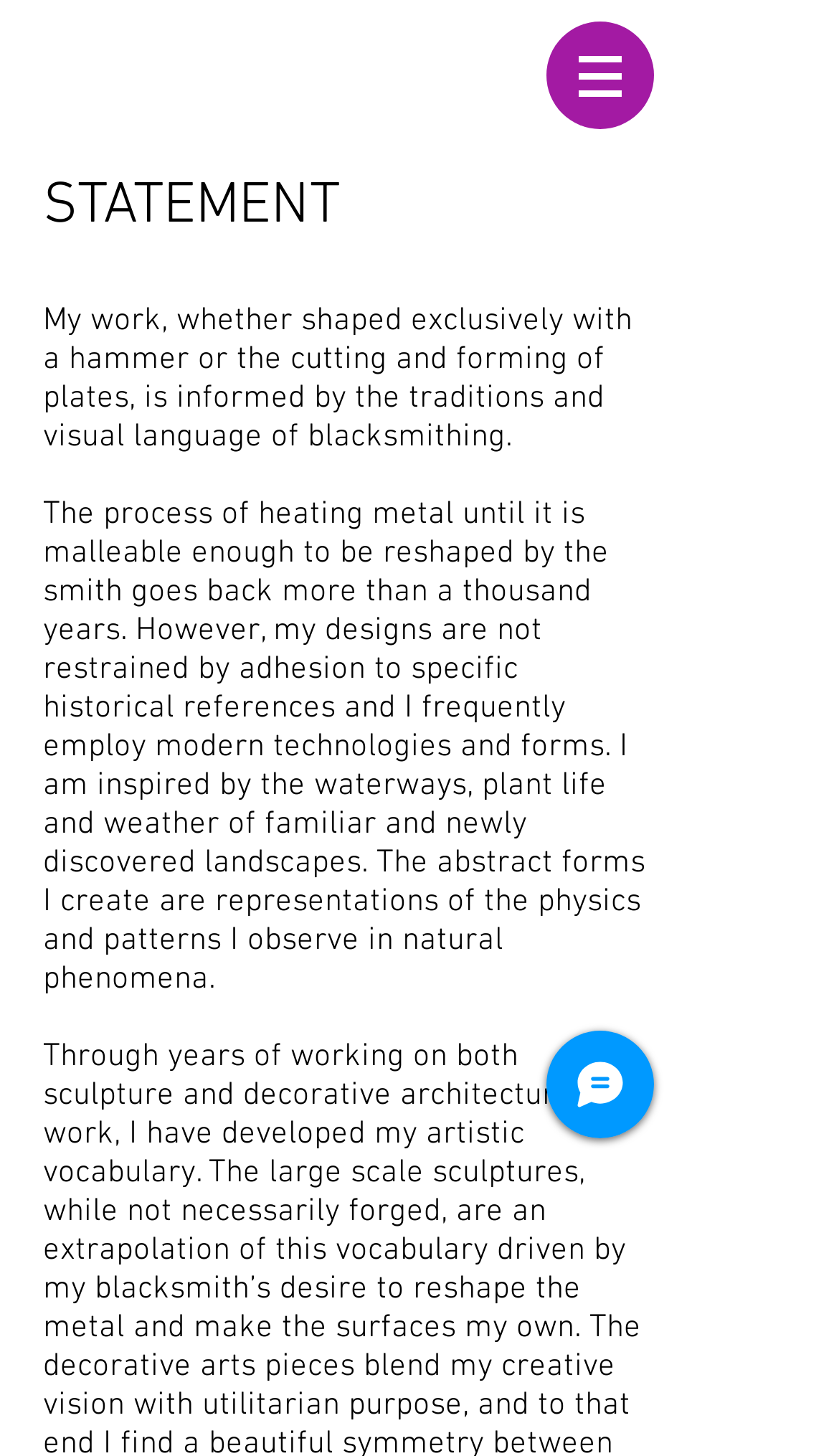What is the author's inspiration for their designs?
Refer to the image and provide a thorough answer to the question.

I found the answer by reading the text in the StaticText element, which describes the author's inspiration as coming from 'the waterways, plant life and weather of familiar and newly discovered landscapes' and 'the physics and patterns I observe in natural phenomena'.